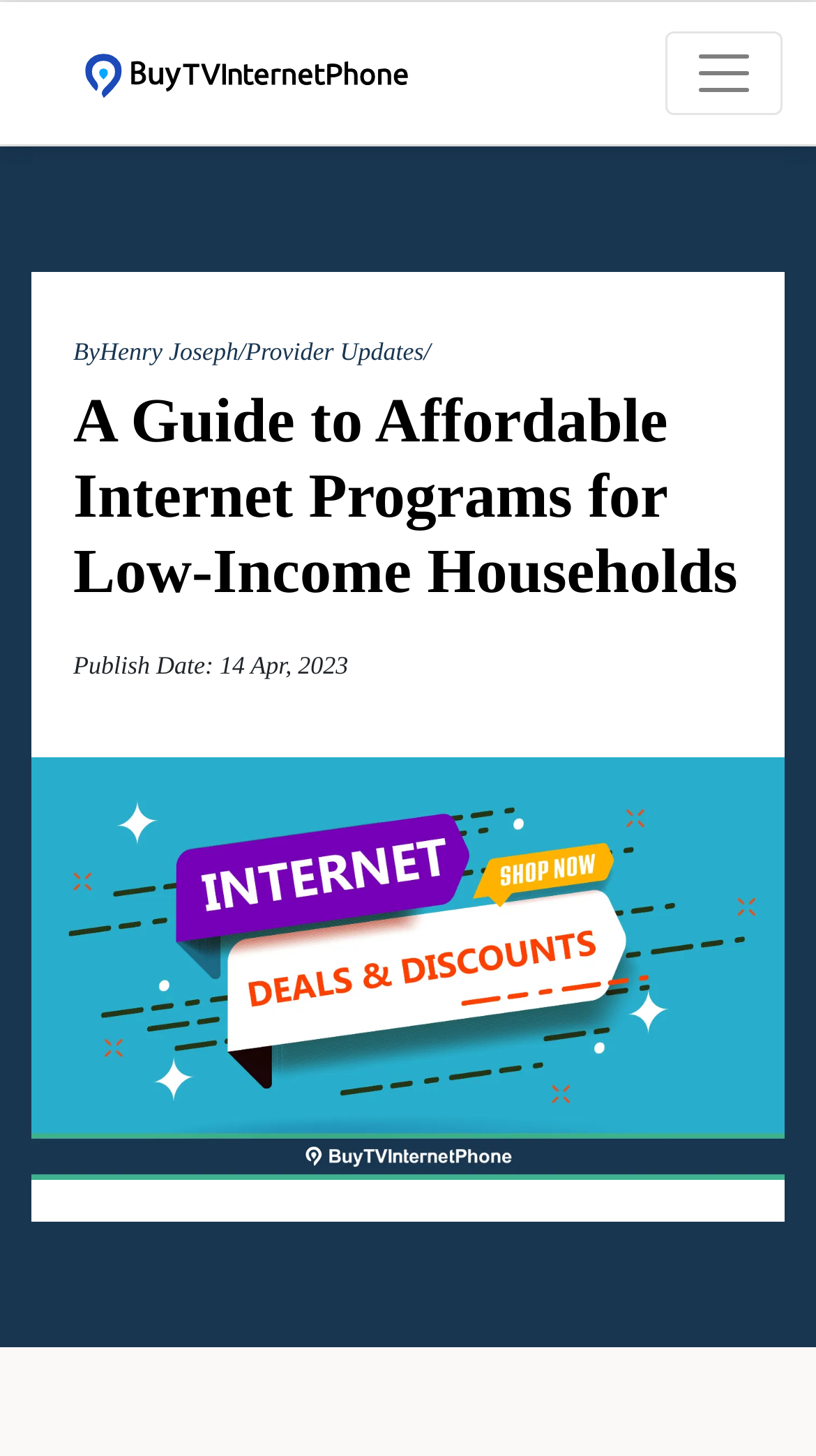Provide the bounding box coordinates of the HTML element this sentence describes: "ByHenry Joseph/". The bounding box coordinates consist of four float numbers between 0 and 1, i.e., [left, top, right, bottom].

[0.09, 0.231, 0.301, 0.251]